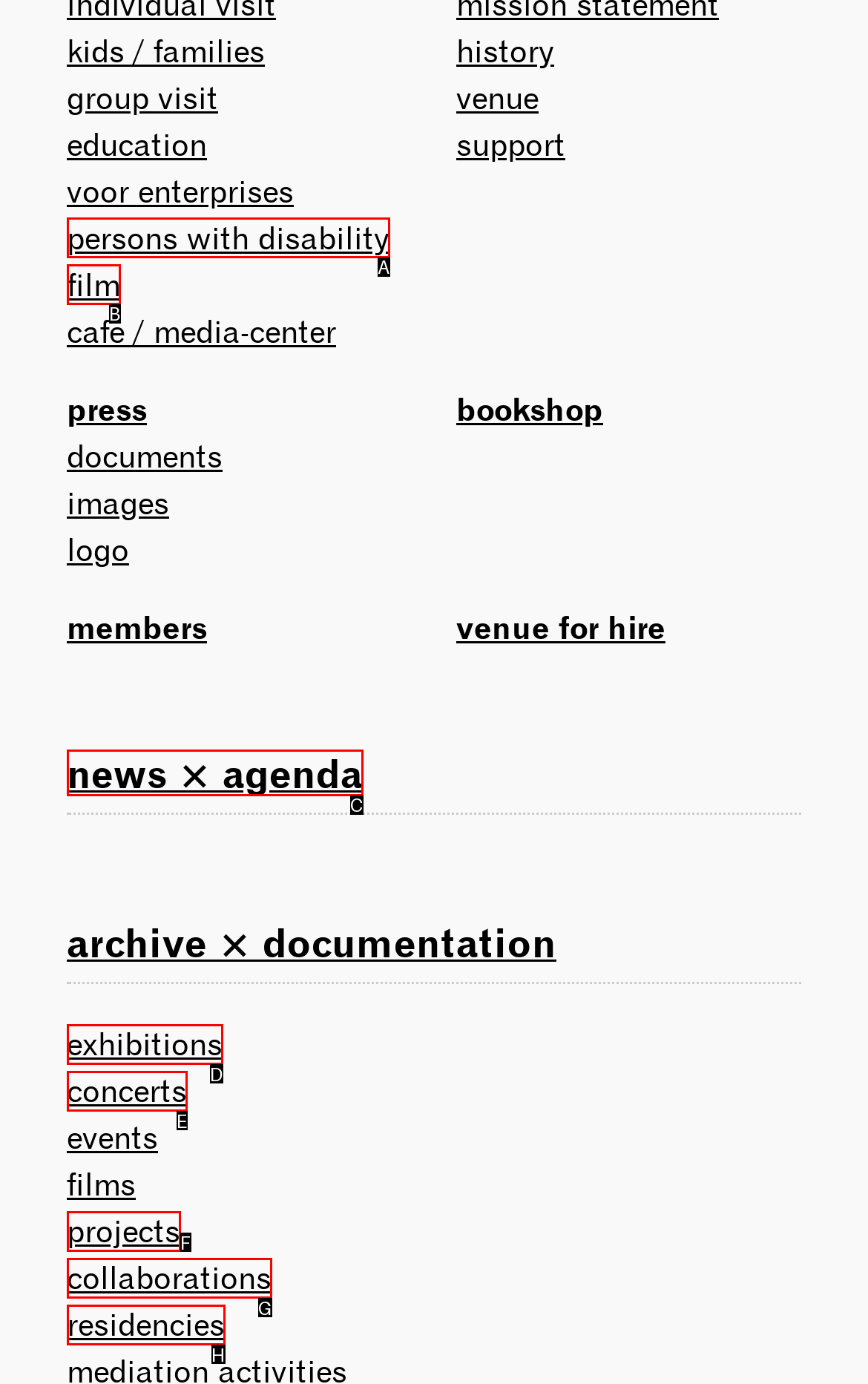Select the letter of the element you need to click to complete this task: read the news and agenda
Answer using the letter from the specified choices.

C